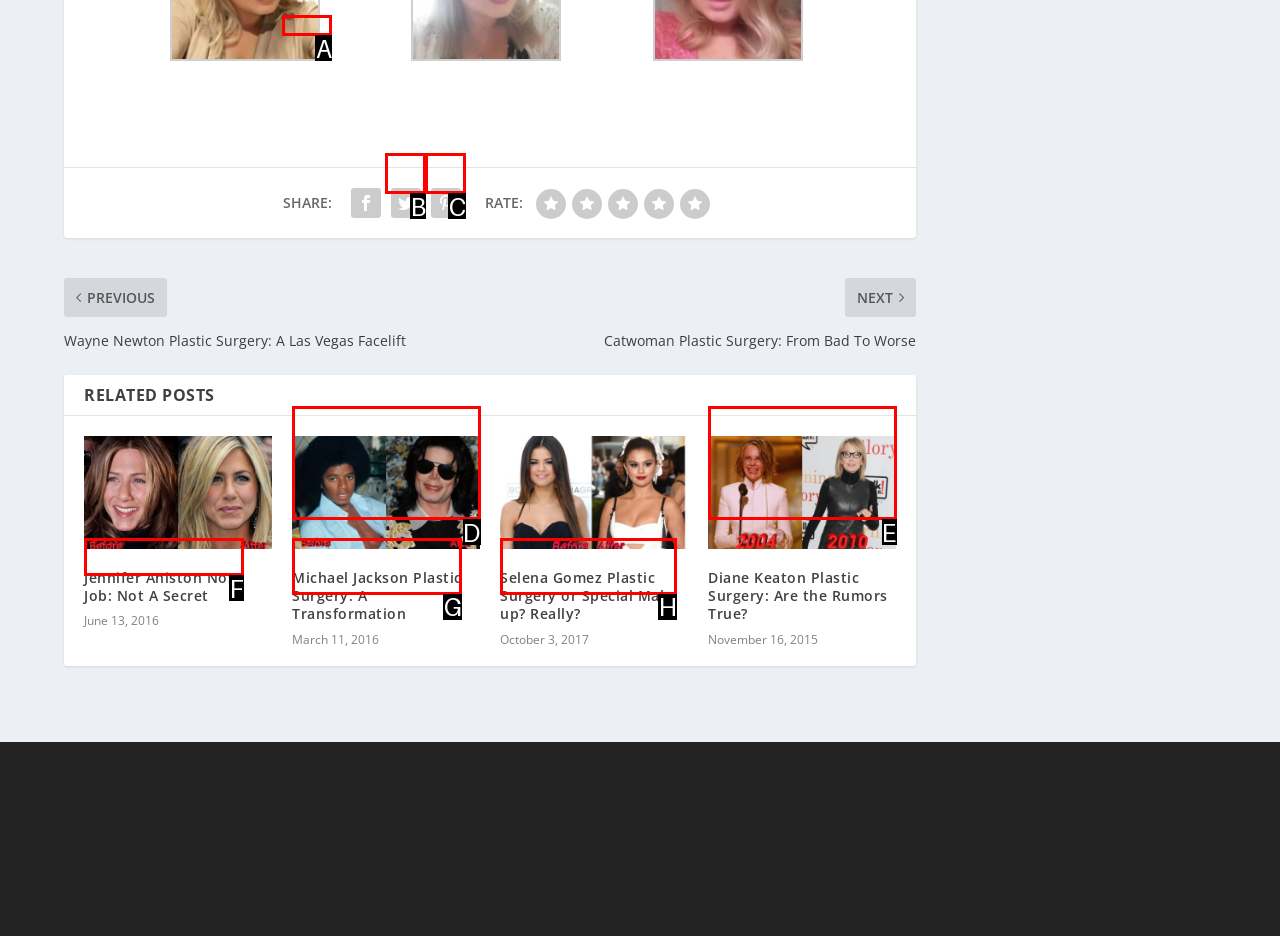Select the letter of the UI element you need to click on to fulfill this task: Click the SHARE link. Write down the letter only.

A